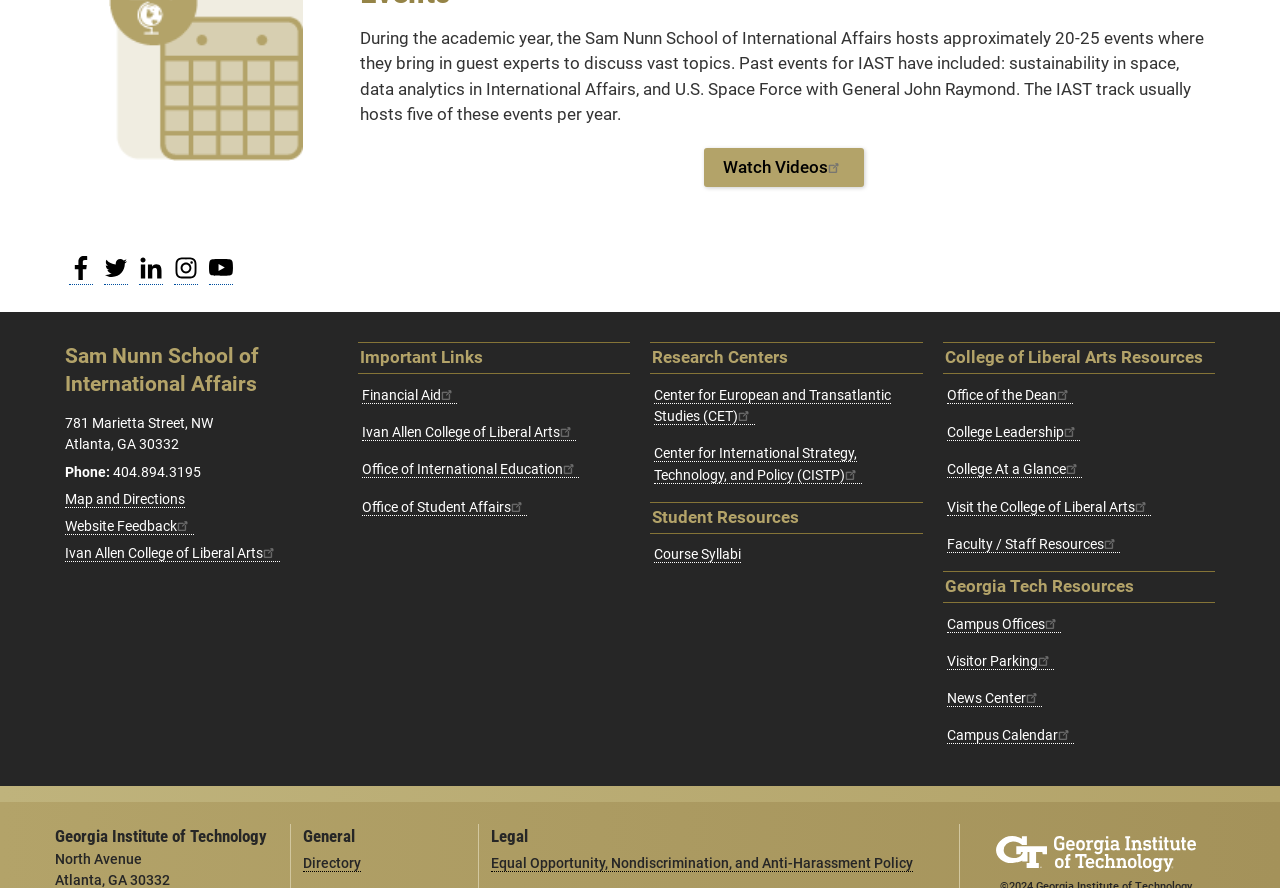Find the bounding box coordinates of the clickable element required to execute the following instruction: "click the 'Mediation' link". Provide the coordinates as four float numbers between 0 and 1, i.e., [left, top, right, bottom].

None